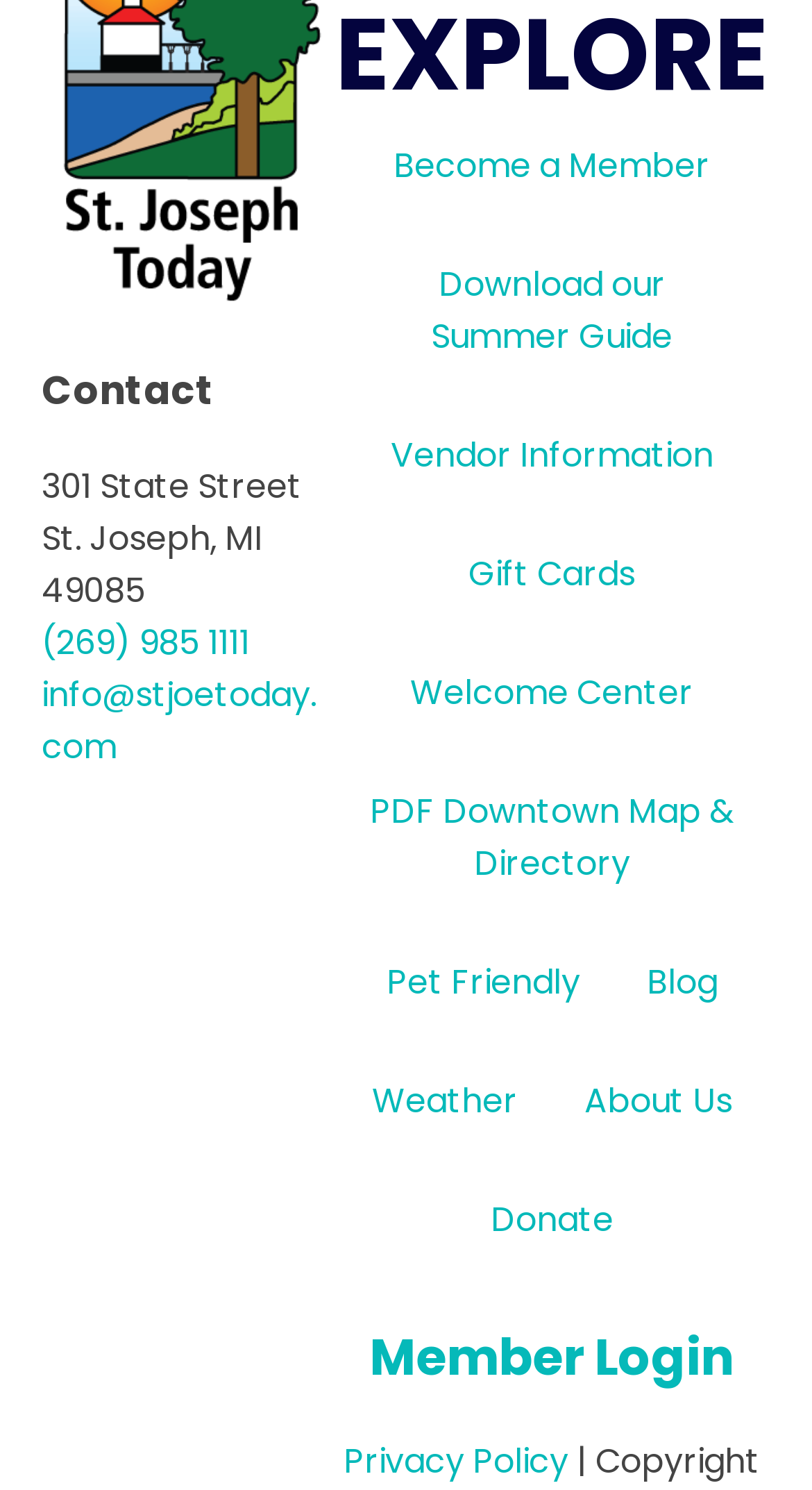Pinpoint the bounding box coordinates of the clickable element needed to complete the instruction: "Read the blog". The coordinates should be provided as four float numbers between 0 and 1: [left, top, right, bottom].

[0.755, 0.619, 0.924, 0.699]